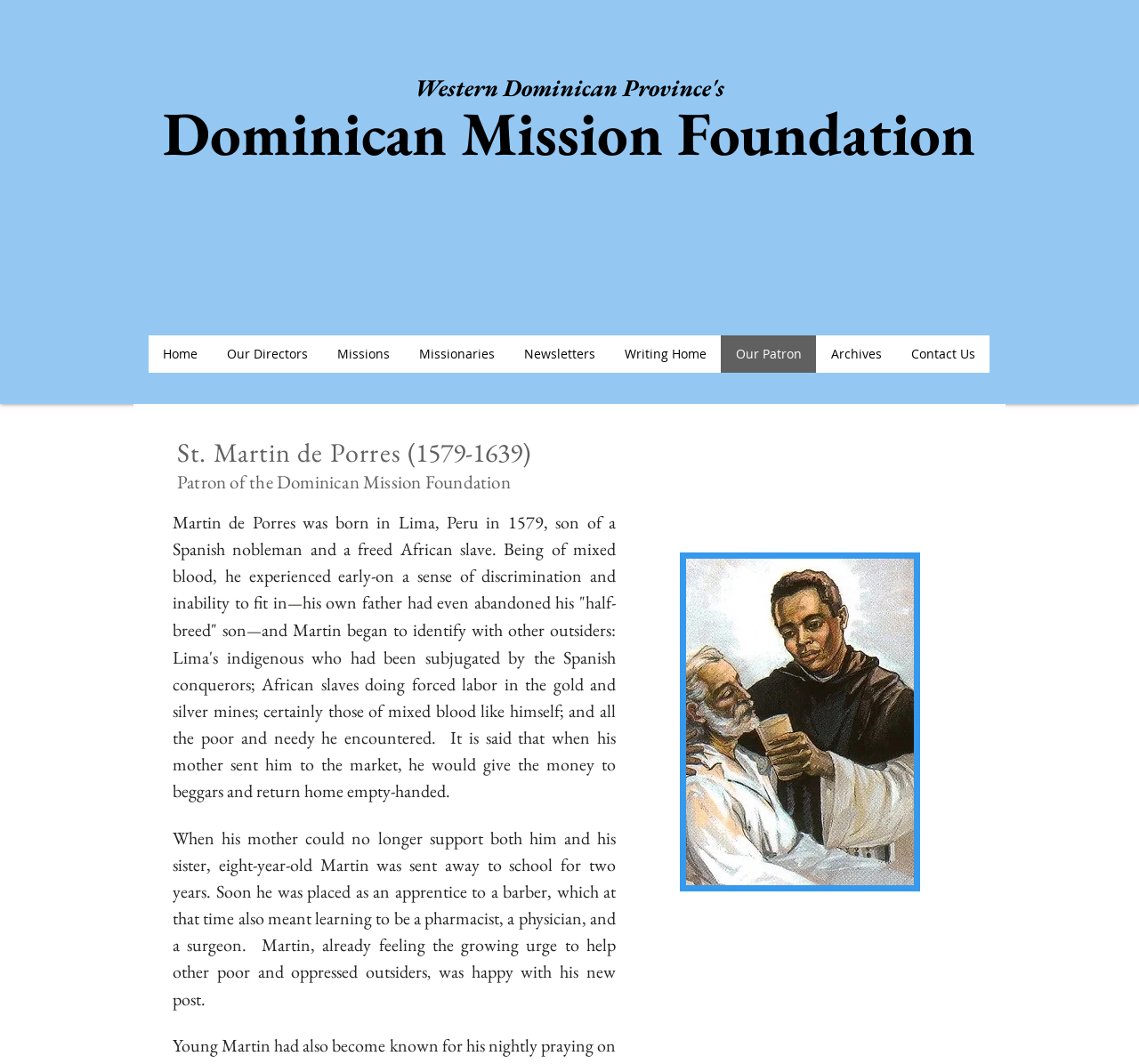Please locate the bounding box coordinates of the element that should be clicked to complete the given instruction: "Click on the 'Home' link".

[0.13, 0.315, 0.186, 0.35]